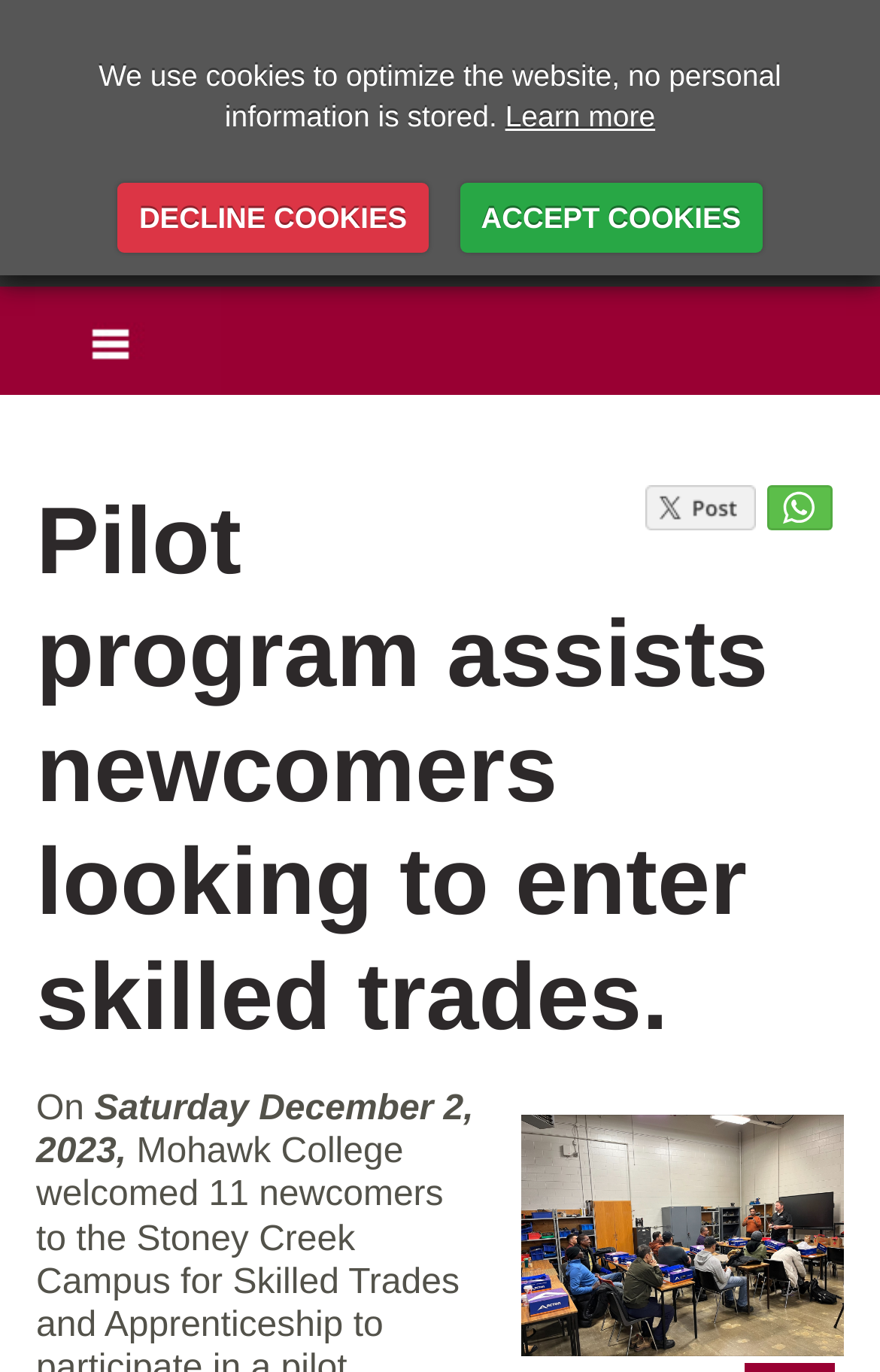Answer the question below with a single word or a brief phrase: 
What is the topic of the pilot program?

Skilled trades and apprenticeship